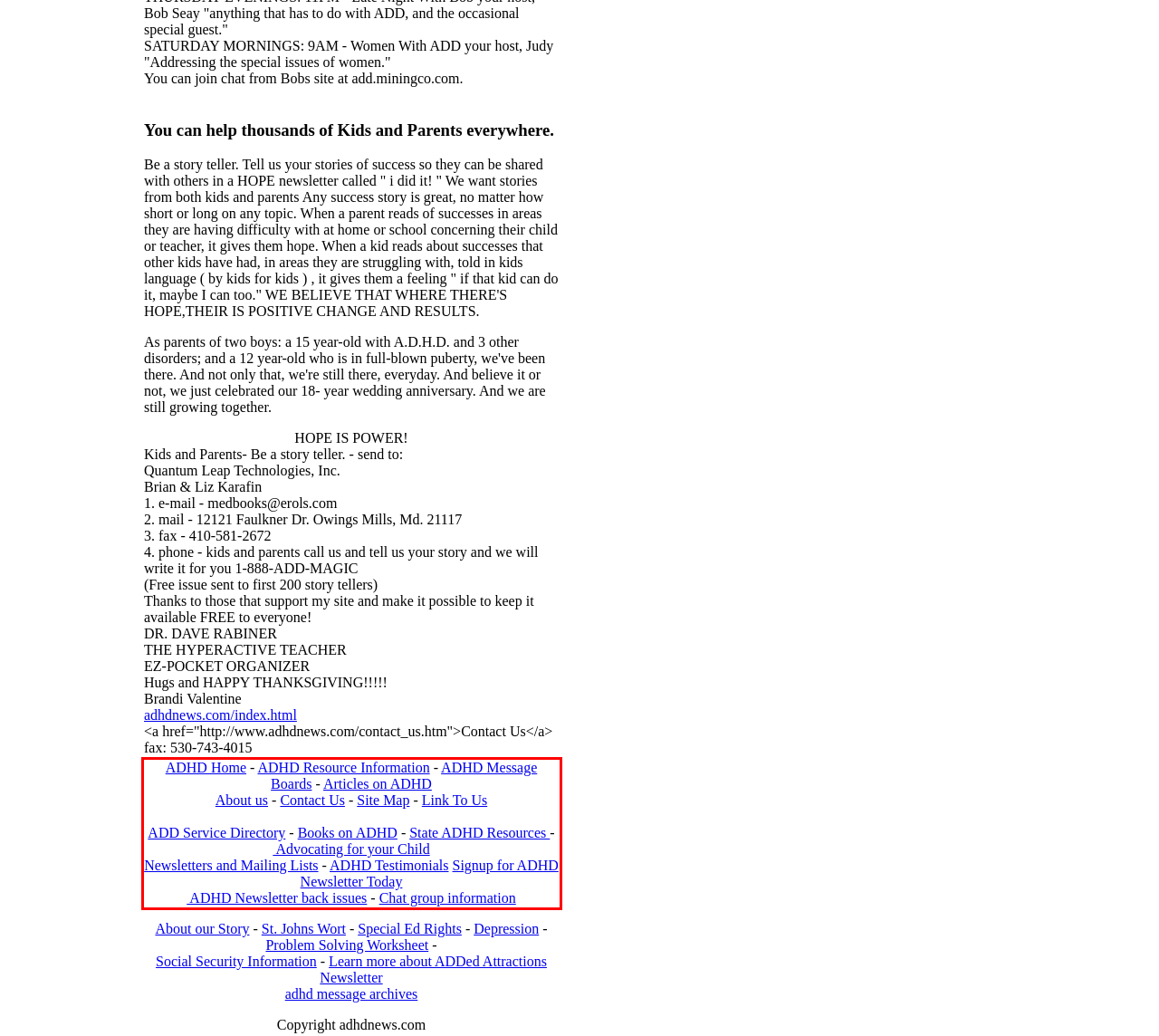You have a screenshot of a webpage with a UI element highlighted by a red bounding box. Use OCR to obtain the text within this highlighted area.

ADHD Home - ADHD Resource Information - ADHD Message Boards - Articles on ADHD About us - Contact Us - Site Map - Link To Us ADD Service Directory - Books on ADHD - State ADHD Resources - Advocating for your Child Newsletters and Mailing Lists - ADHD Testimonials Signup for ADHD Newsletter Today ADHD Newsletter back issues - Chat group information